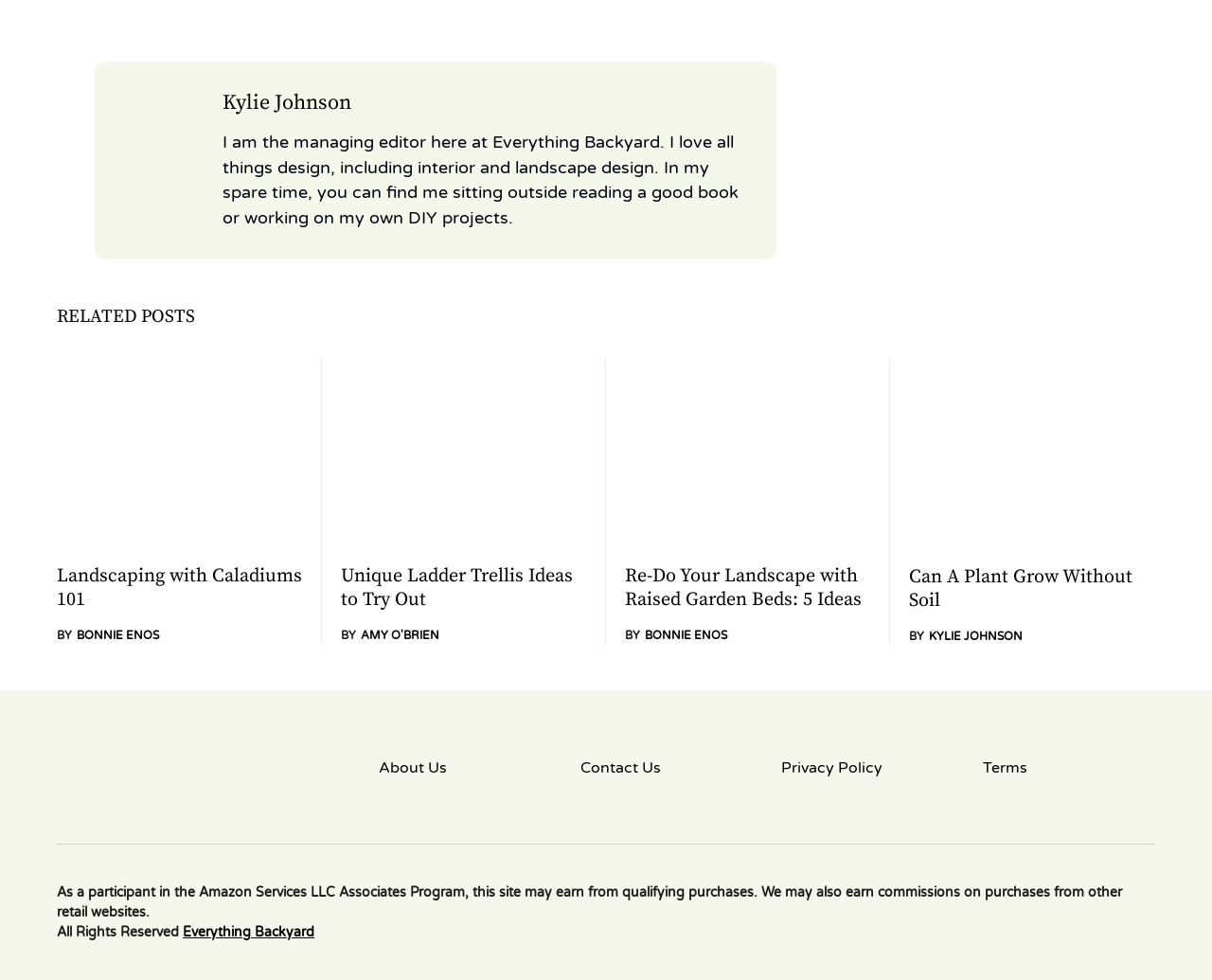Can you find the bounding box coordinates for the UI element given this description: "Contact Us"? Provide the coordinates as four float numbers between 0 and 1: [left, top, right, bottom].

[0.479, 0.772, 0.621, 0.795]